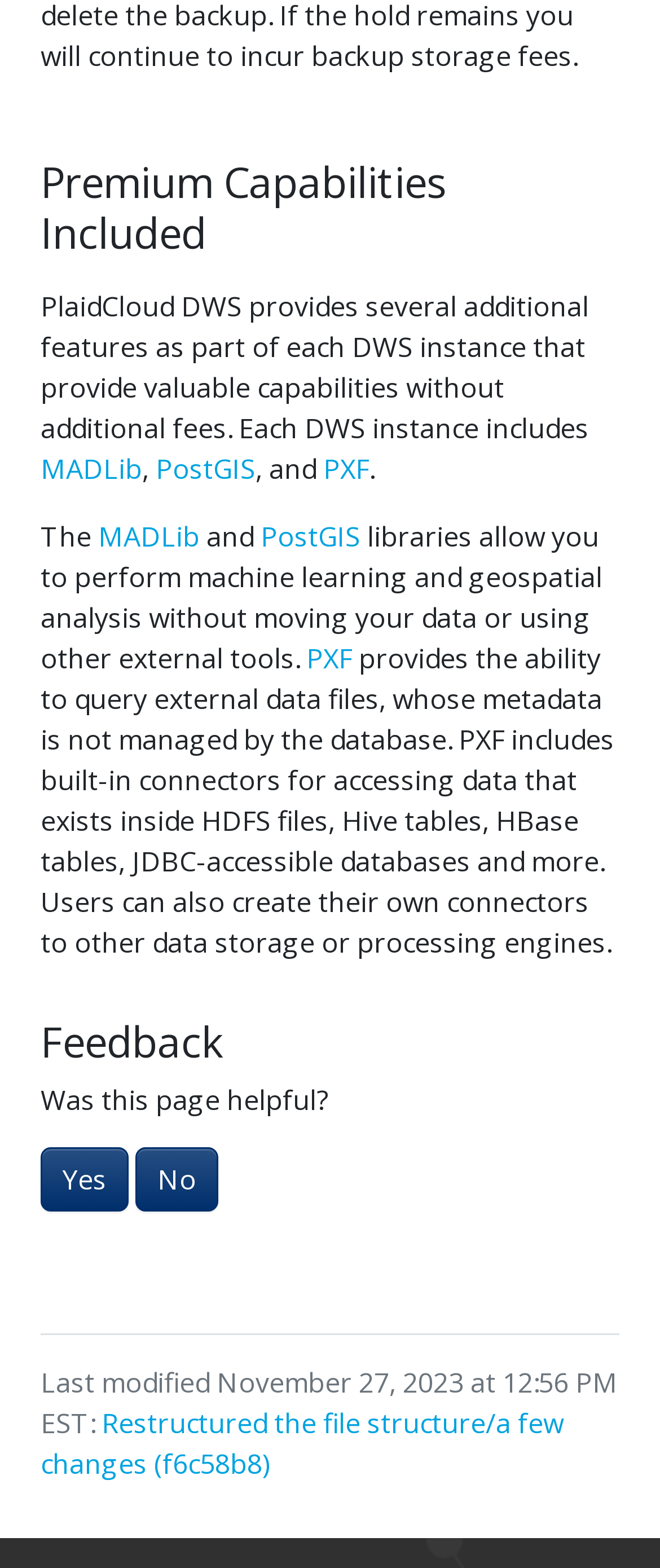What is the purpose of the PXF library?
Using the image as a reference, answer with just one word or a short phrase.

Query external data files